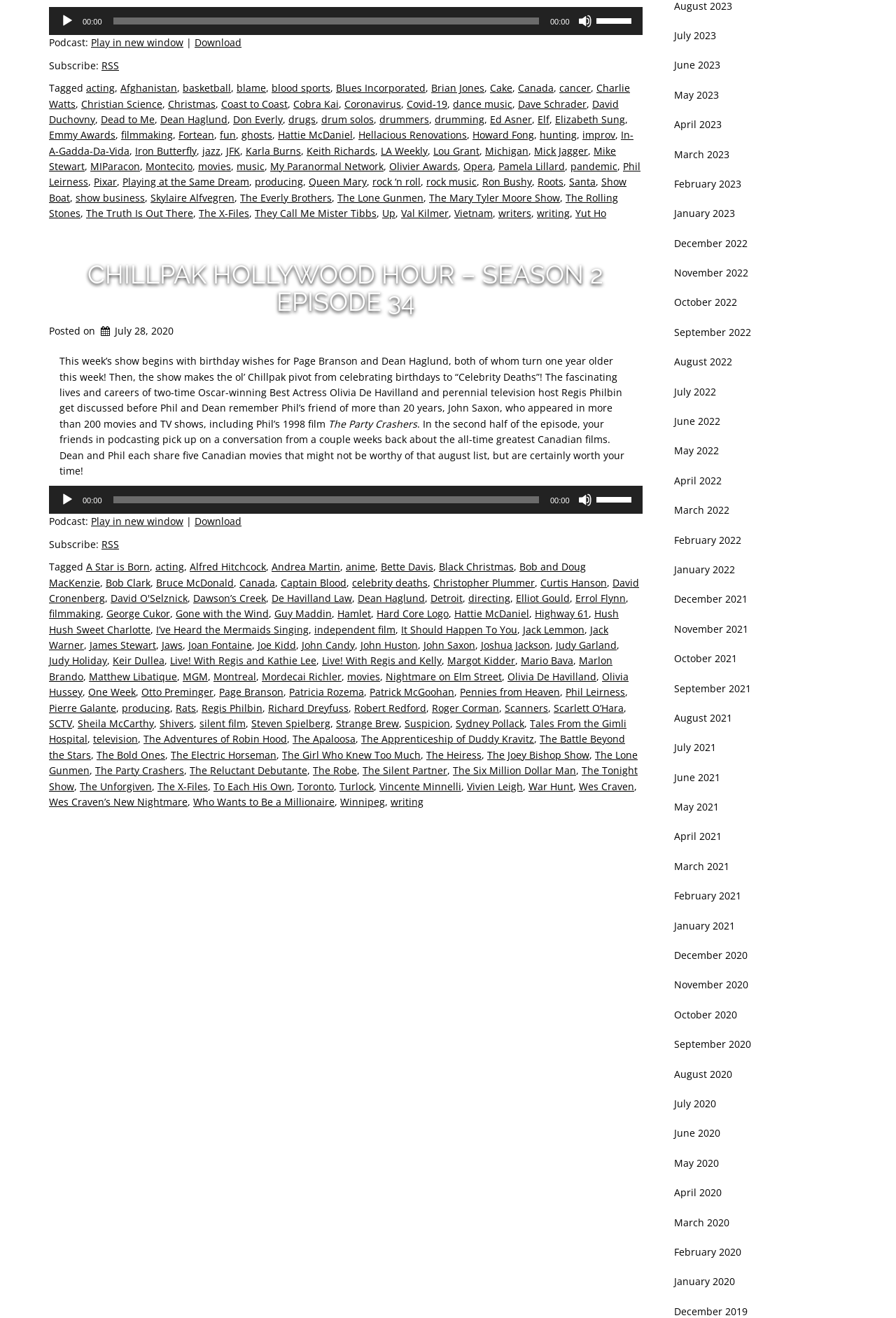Specify the bounding box coordinates of the area to click in order to follow the given instruction: "Open the podcast in a new window."

[0.102, 0.027, 0.205, 0.037]